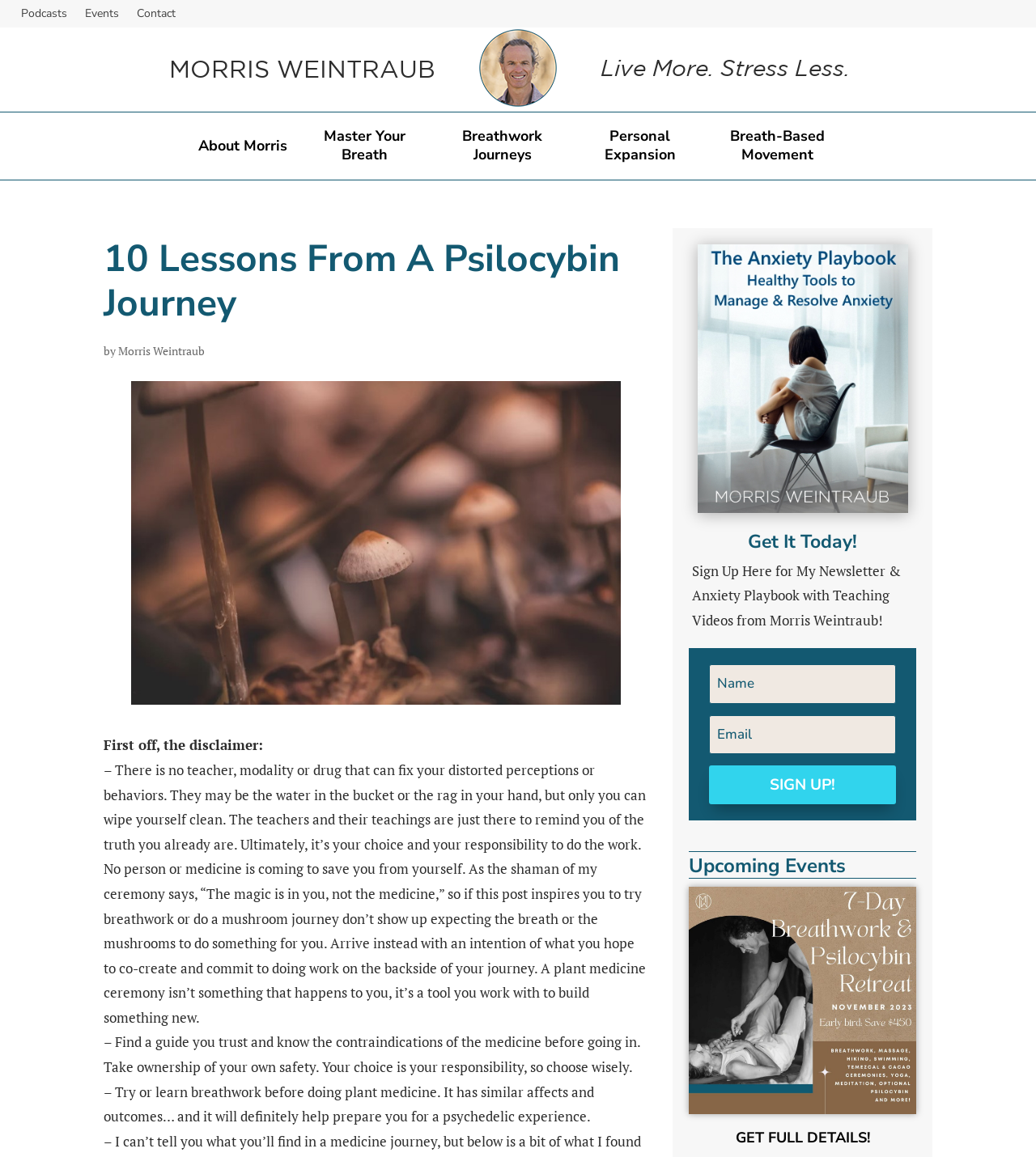Give a detailed account of the webpage.

The webpage appears to be a personal blog or website of Morris Weintraub, focusing on breathwork, personal expansion, and psychedelic experiences. At the top, there are three links: "Podcasts", "Events", and "Contact", aligned horizontally. Below these links, the website's title "MORRIS WEINTRAUB" is displayed prominently.

To the right of the title, there is a small image, and below it, a tagline "Live More. Stress Less." is written. The main content of the webpage is divided into sections. The first section has a heading "10 Lessons From A Psilocybin Journey" followed by a subheading "by Morris Weintraub". Below this, there is a large image that takes up most of the width of the page.

The main text of the webpage is a long paragraph that discusses the importance of personal responsibility and choice in one's journey, including the use of breathwork and psychedelic experiences. The text is divided into three sections, each starting with a disclaimer or advice, such as finding a trusted guide and taking ownership of one's safety.

Below the main text, there is an image, and then a section with a heading "Get It Today!" that promotes a newsletter and anxiety playbook with teaching videos from Morris Weintraub. This section includes two text boxes and a "SIGN UP!" link.

The final section of the webpage has a heading "Upcoming Events" and includes a link to get full details about the events. Overall, the webpage has a clean and simple design, with a focus on promoting Morris Weintraub's work and ideas.